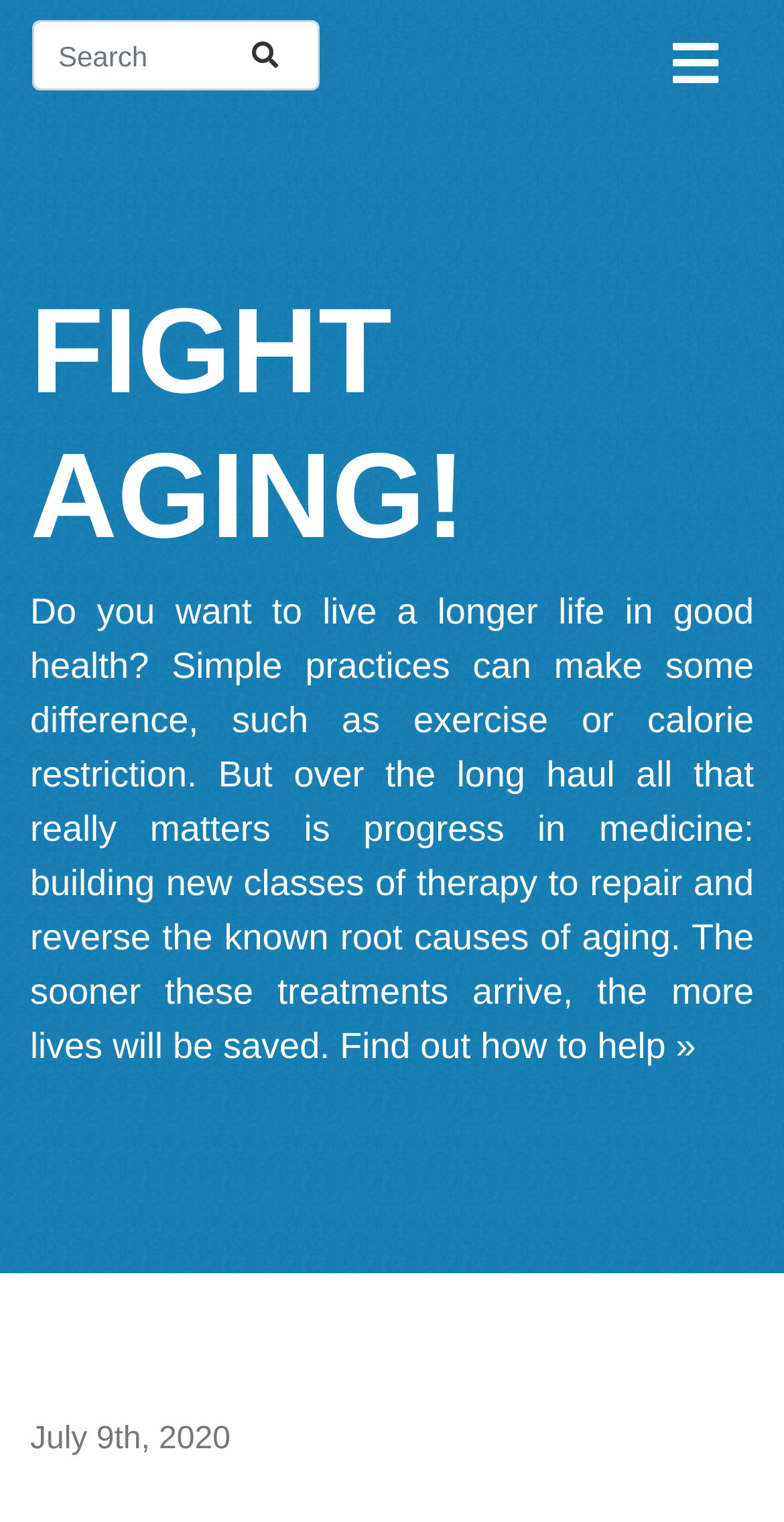Ascertain the bounding box coordinates for the UI element detailed here: "aria-label="Toggle navigation"". The coordinates should be provided as [left, top, right, bottom] with each value being a float between 0 and 1.

[0.806, 0.011, 0.959, 0.063]